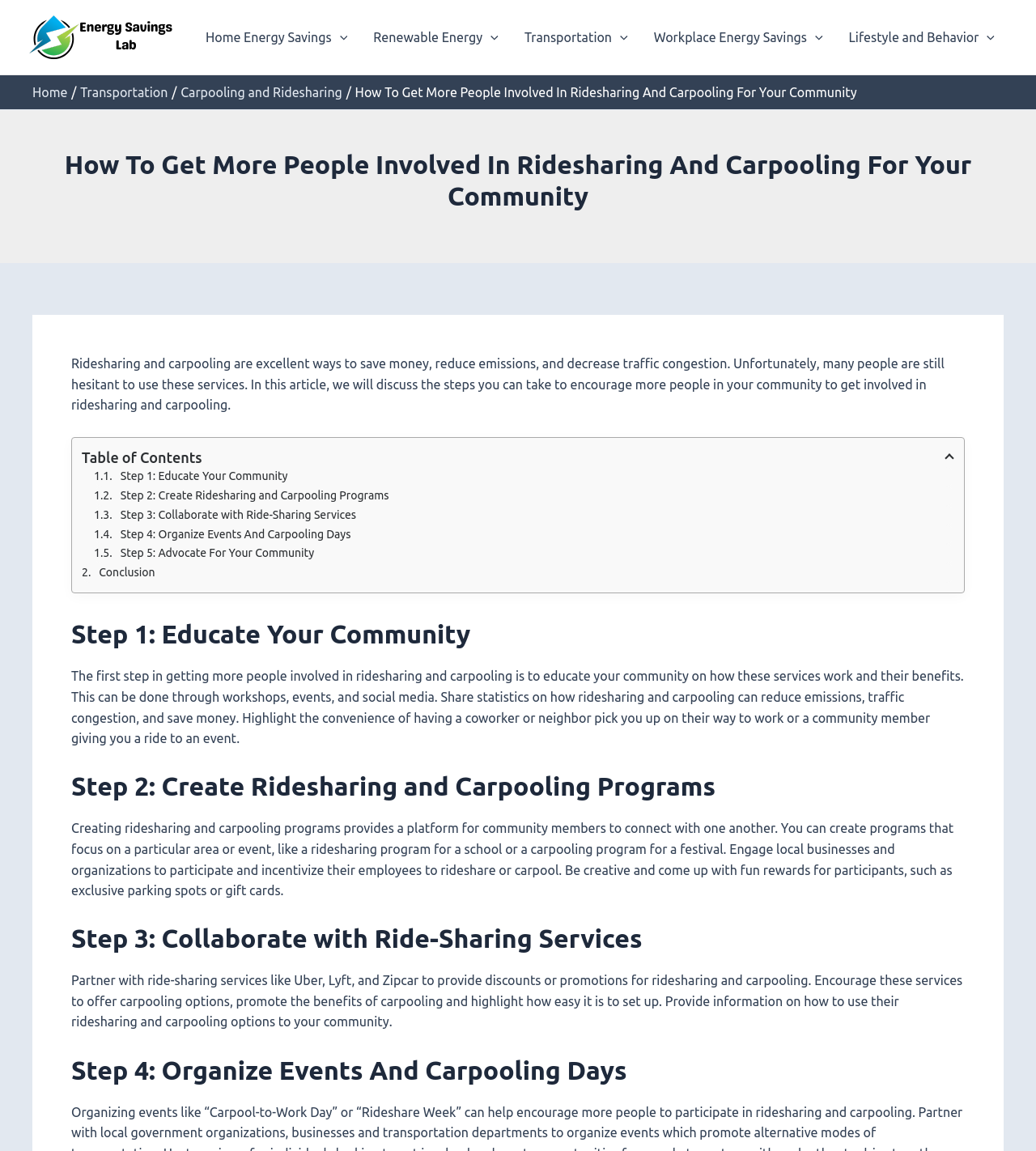Please determine the bounding box coordinates of the clickable area required to carry out the following instruction: "Click on the 'Conclusion' link". The coordinates must be four float numbers between 0 and 1, represented as [left, top, right, bottom].

[0.079, 0.497, 0.921, 0.515]